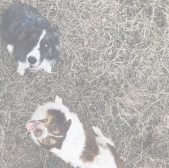What is the dog on the right doing with its tongue?
Analyze the image and deliver a detailed answer to the question.

Upon examining the image, I notice that the dog on the right has its tongue out, which suggests that it is sticking its tongue out, possibly indicating playfulness or excitement.